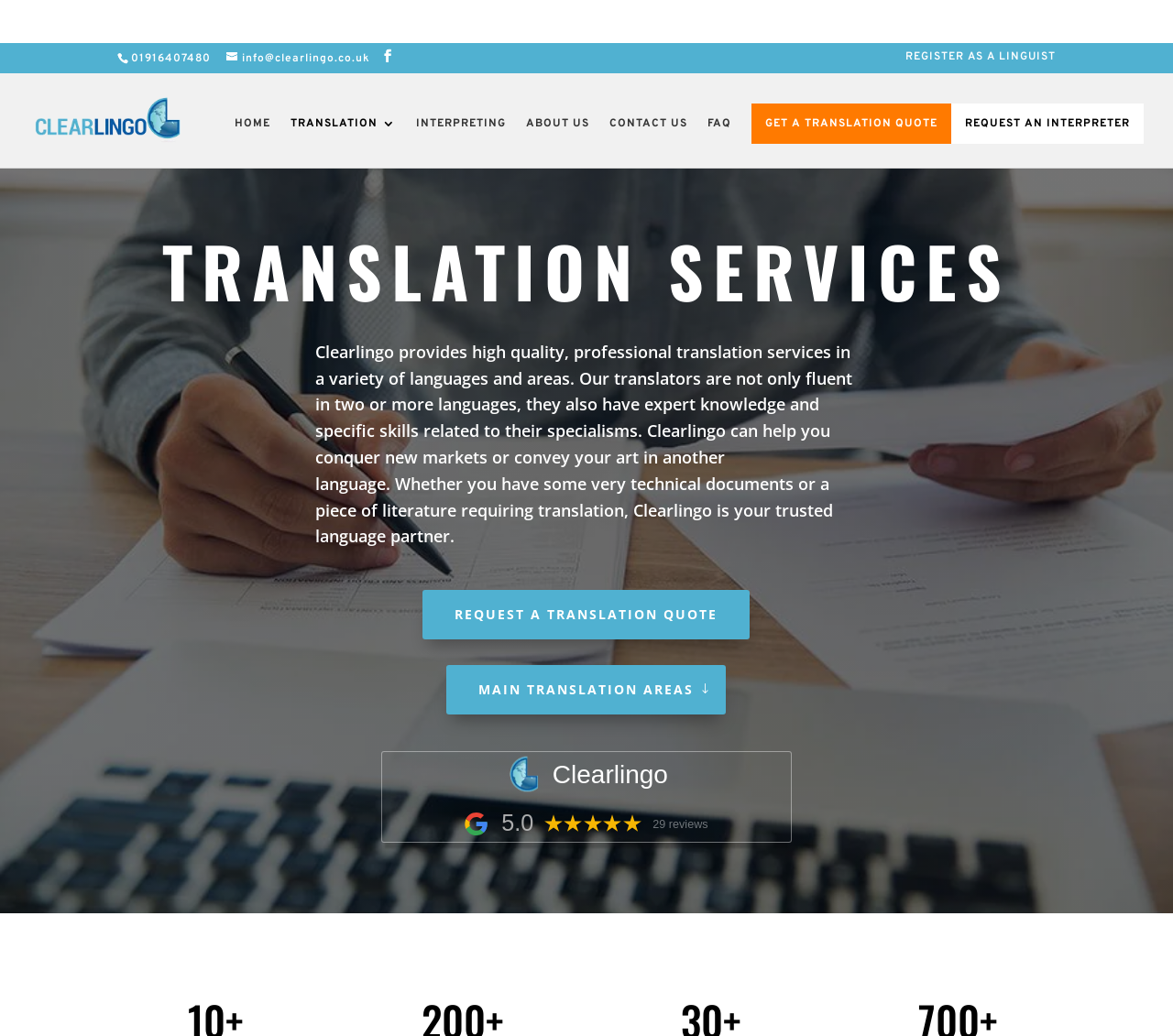Identify the bounding box coordinates necessary to click and complete the given instruction: "Learn more about Anxiety Disorders by clicking on the Read More link".

None